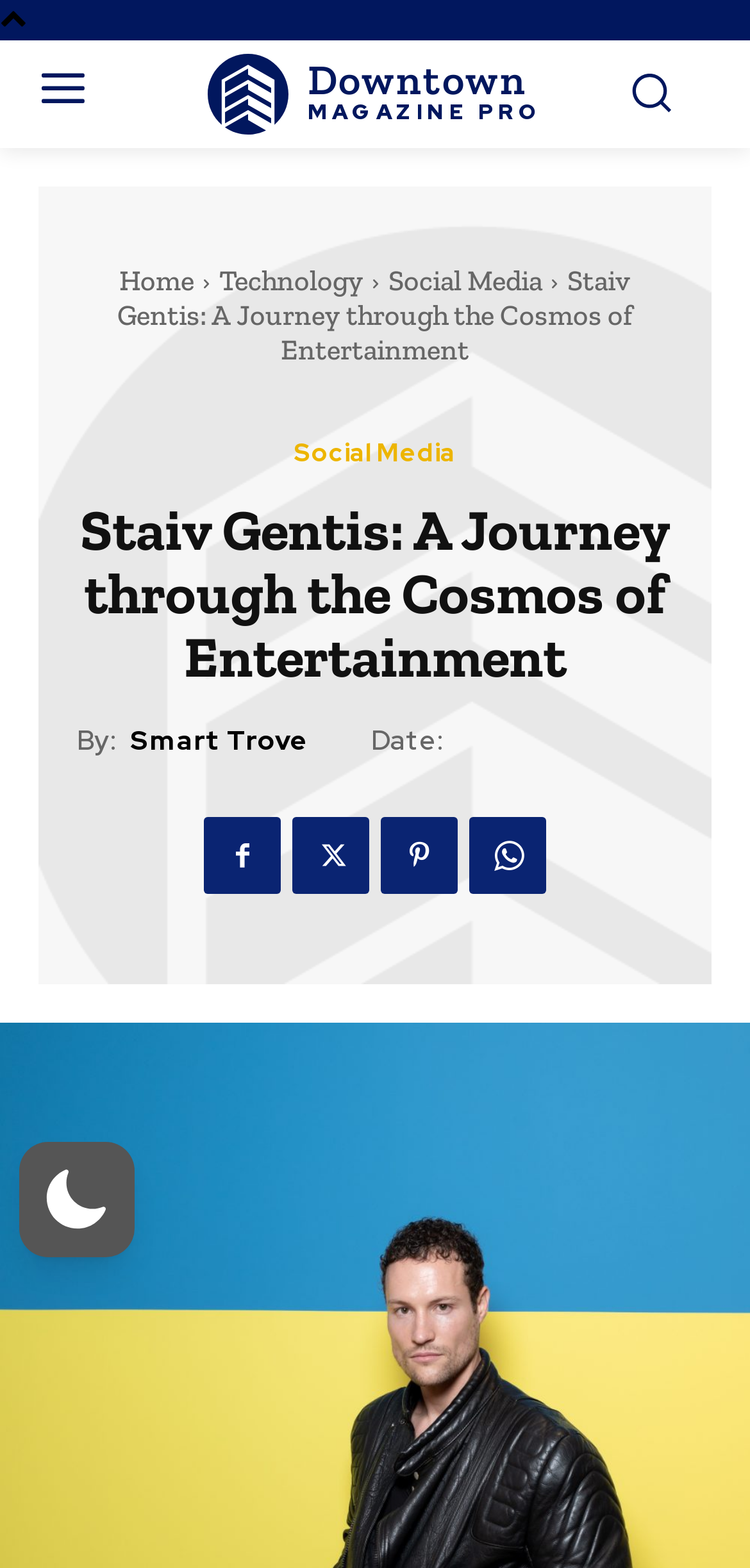How many images are on this webpage?
Give a one-word or short phrase answer based on the image.

3